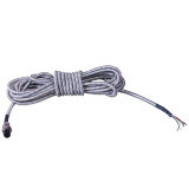What is the purpose of the Replacement Load Cell Cable?
Please answer the question with a detailed and comprehensive explanation.

According to the caption, the Replacement Load Cell Cable is a practical solution for those needing to replace existing load cell cables, ensuring optimal performance and reliability in weight measurement systems.